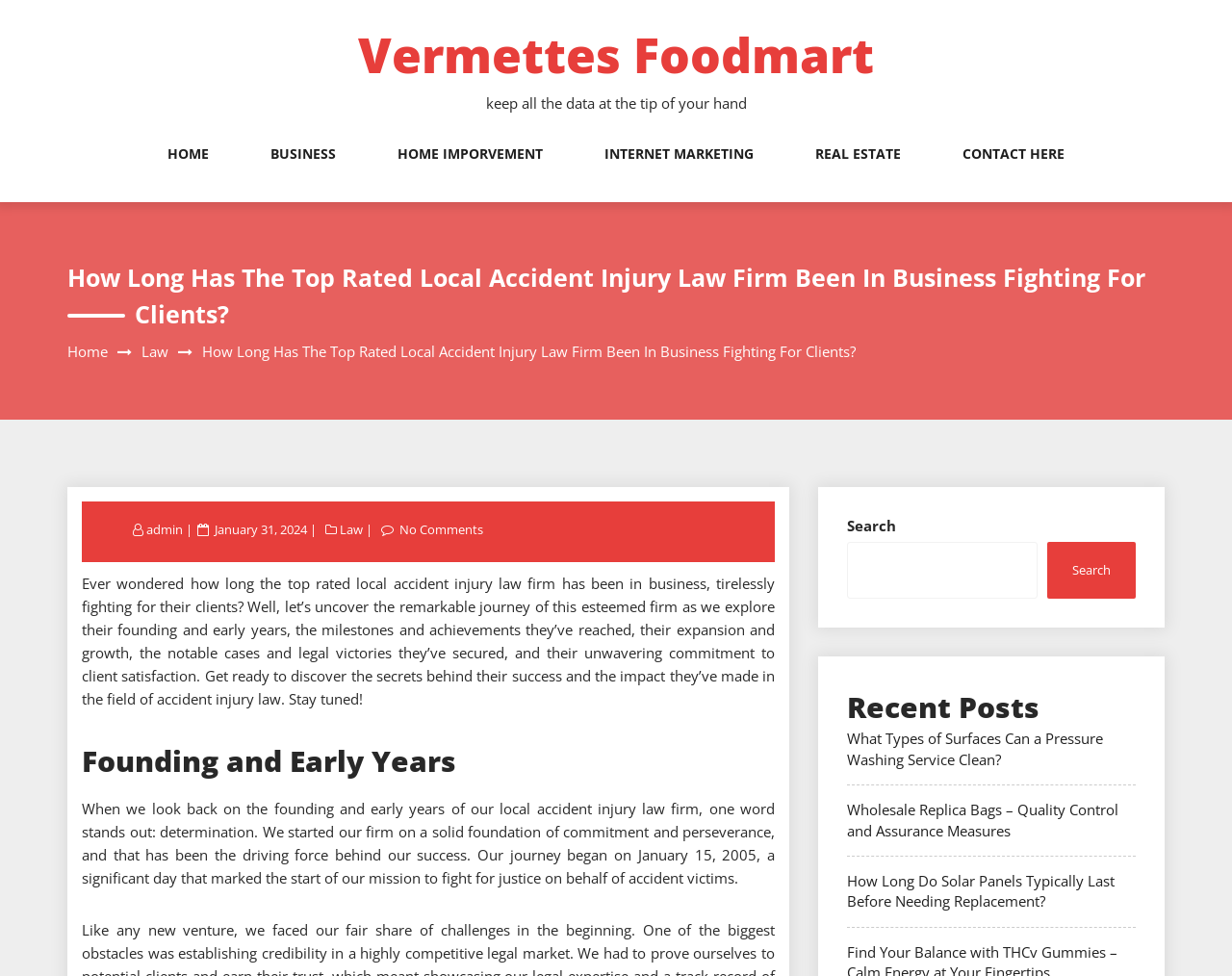Please identify the bounding box coordinates of the clickable element to fulfill the following instruction: "Click on Law". The coordinates should be four float numbers between 0 and 1, i.e., [left, top, right, bottom].

[0.115, 0.35, 0.137, 0.37]